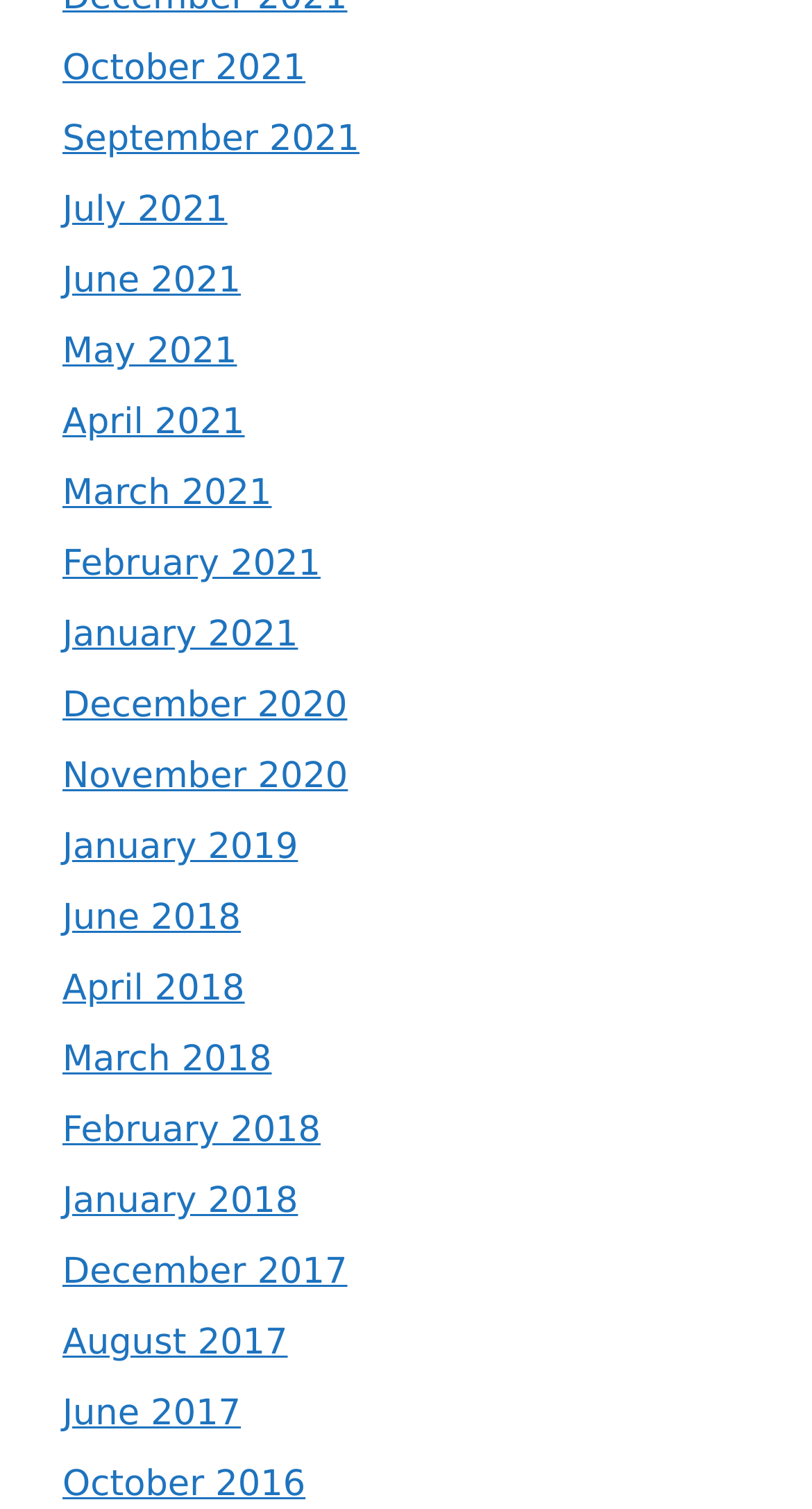How many links are there for the year 2021?
Use the image to give a comprehensive and detailed response to the question.

I counted the number of links for the year 2021 and found 5 links: October 2021, September 2021, July 2021, June 2021, and May 2021.